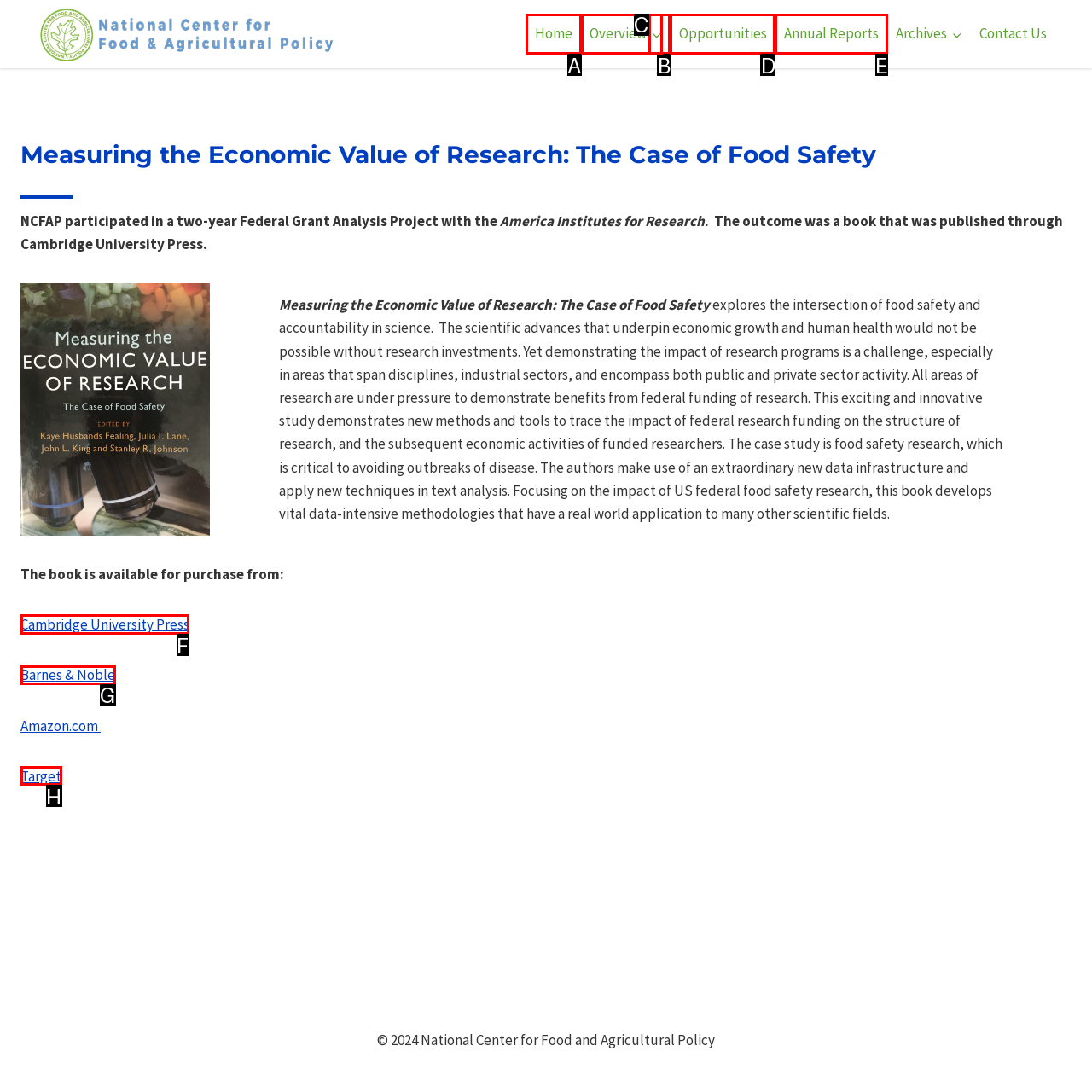Tell me the letter of the correct UI element to click for this instruction: View the book details on Cambridge University Press. Answer with the letter only.

F